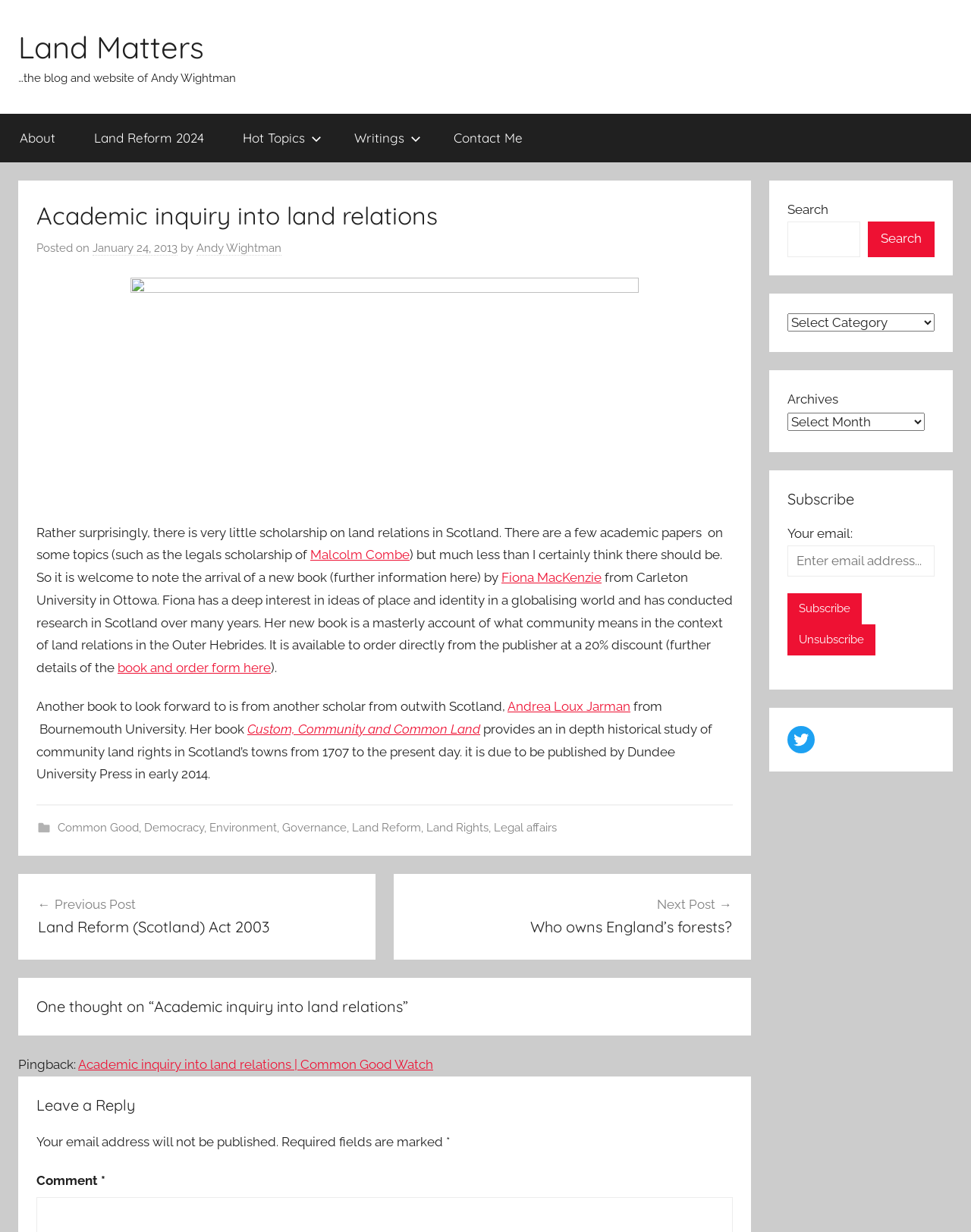Determine the bounding box coordinates of the section I need to click to execute the following instruction: "Read the 'Land Reform 2024' article". Provide the coordinates as four float numbers between 0 and 1, i.e., [left, top, right, bottom].

[0.077, 0.093, 0.23, 0.132]